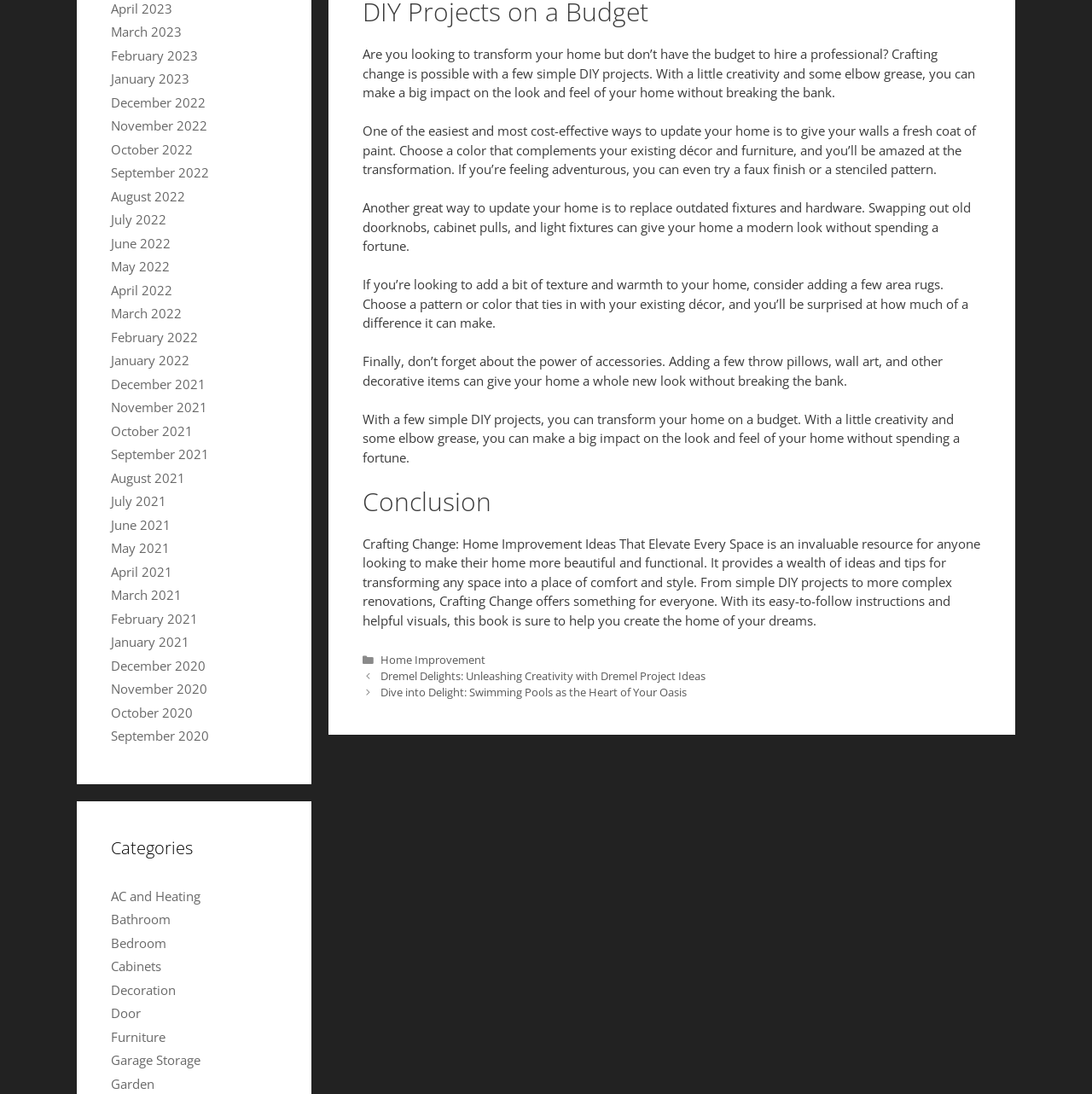What is the purpose of adding area rugs to a room?
Please provide a single word or phrase answer based on the image.

Add texture and warmth